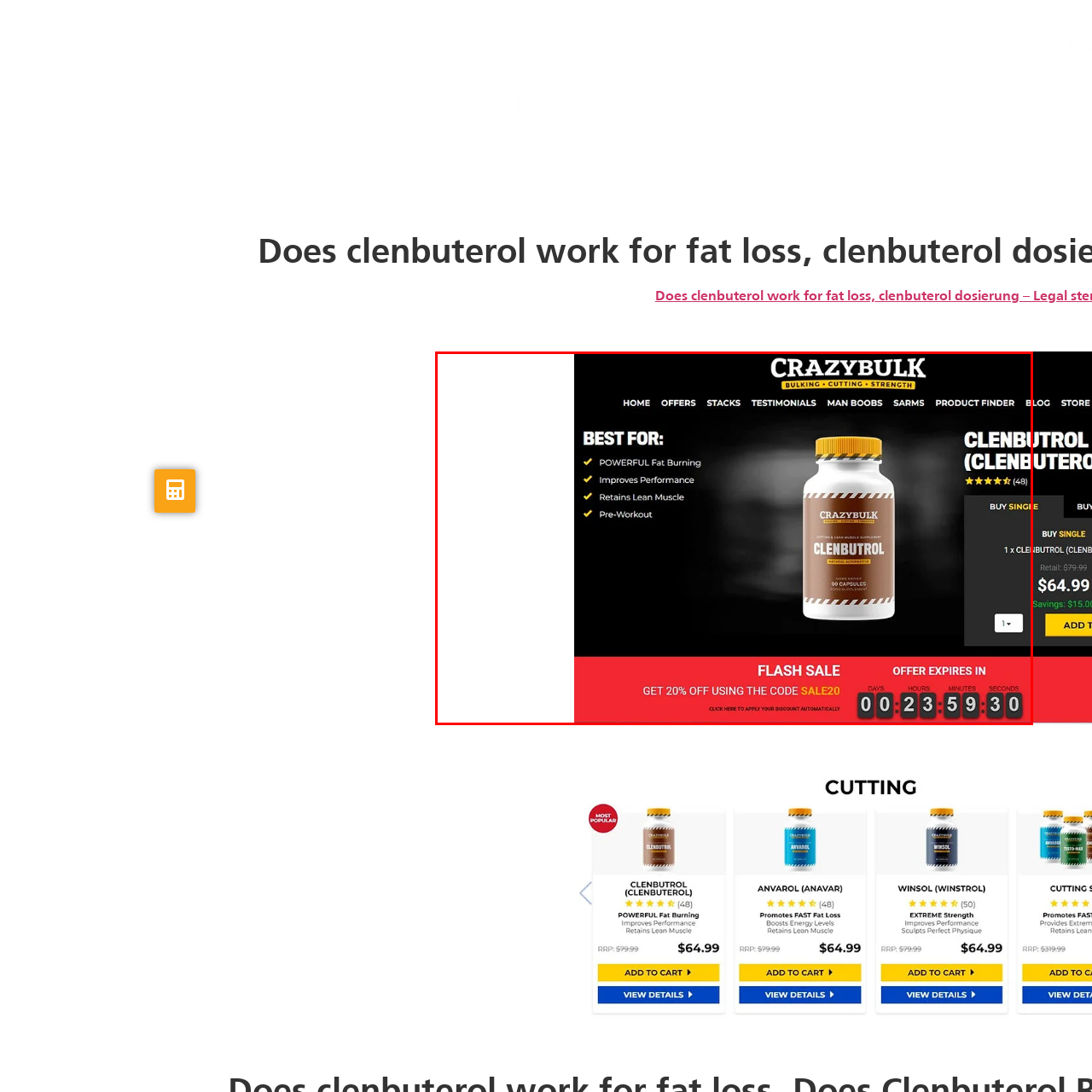What is the discount percentage offered?
Focus on the visual details within the red bounding box and provide an in-depth answer based on your observations.

The 'FLASH SALE' announcement indicates a limited-time offer of 20% off with the code SALE20, which is a discount on the original price of the product.